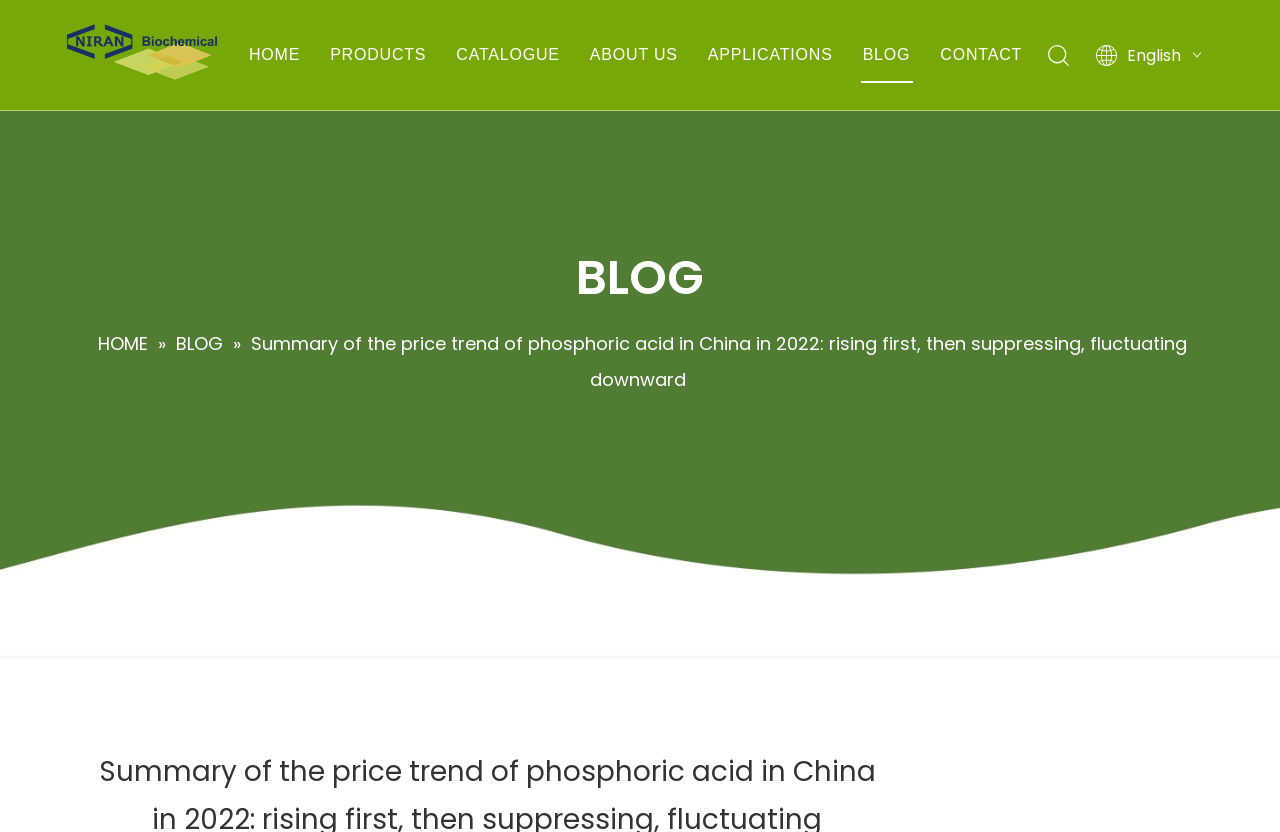What is the company name? Observe the screenshot and provide a one-word or short phrase answer.

Niranbio Chemical